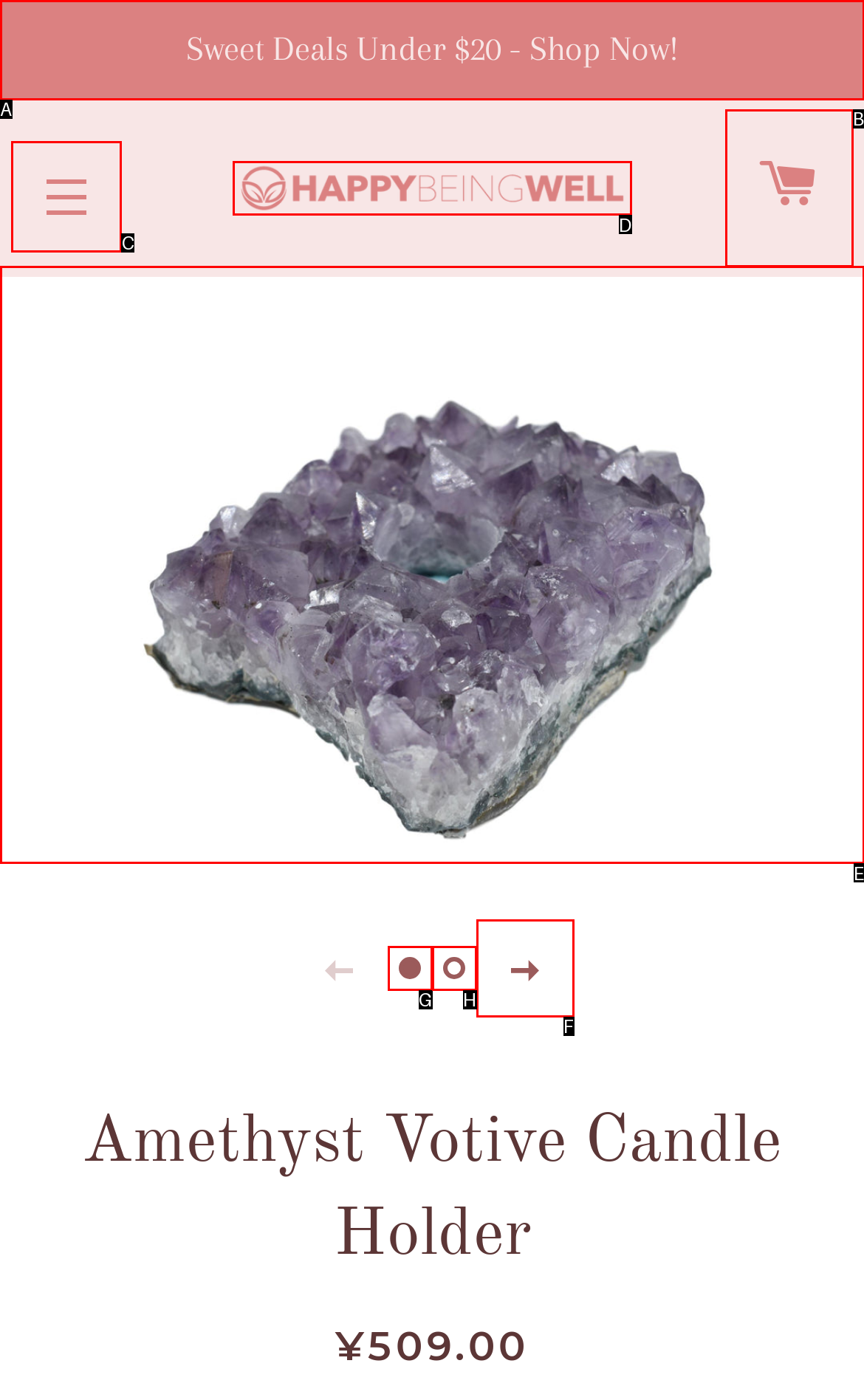Point out the HTML element I should click to achieve the following task: Click the 'SITE NAVIGATION' button Provide the letter of the selected option from the choices.

C